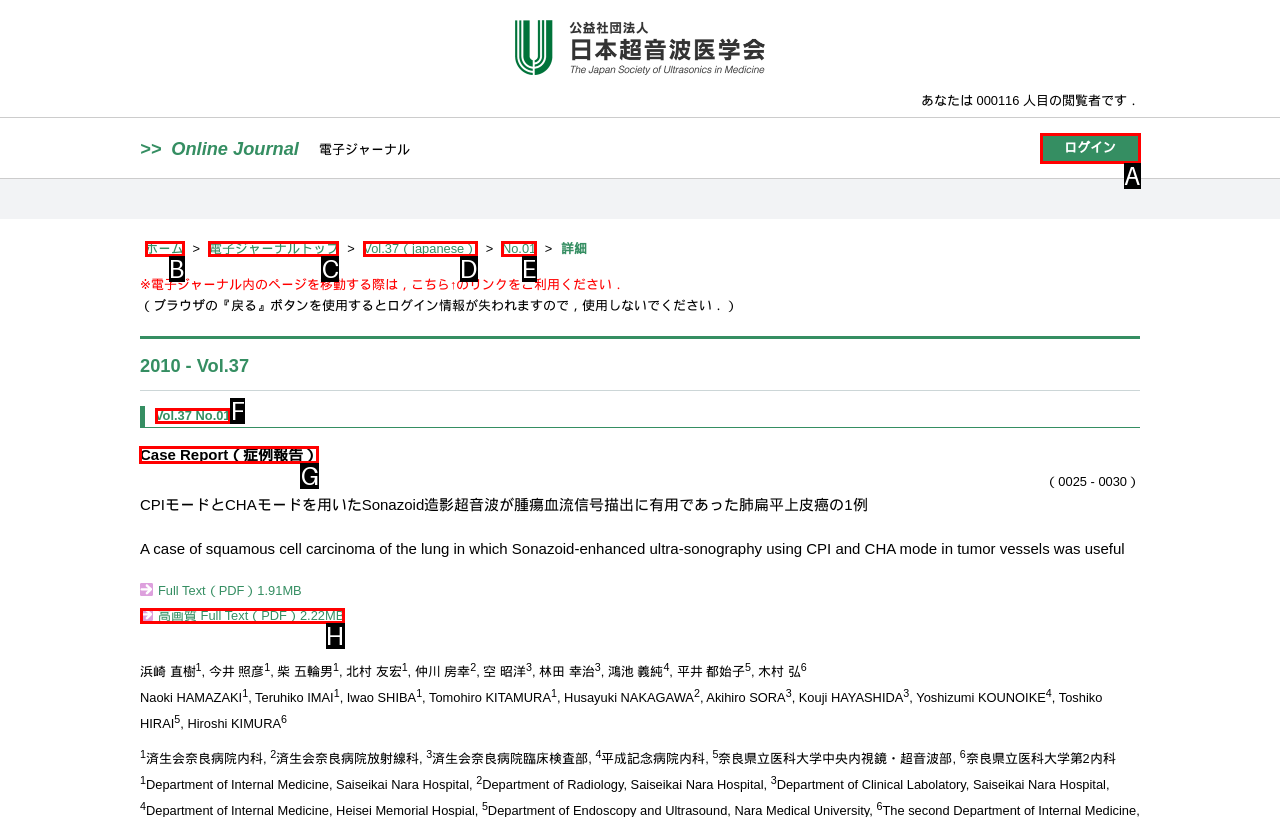Which option should be clicked to complete this task: Check 'Case Report'
Reply with the letter of the correct choice from the given choices.

G